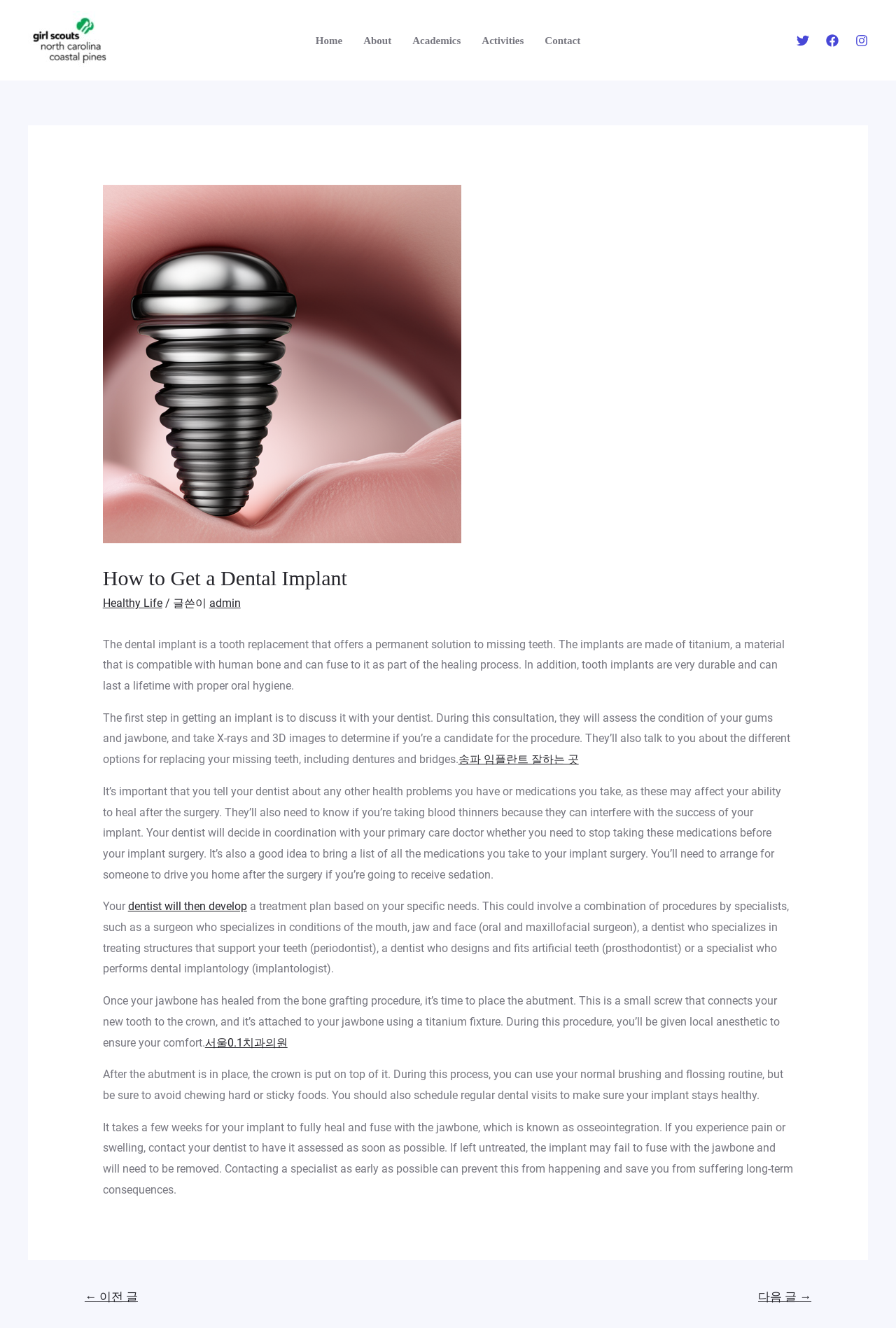Identify the bounding box coordinates of the area that should be clicked in order to complete the given instruction: "Contact the 'admin' via the link". The bounding box coordinates should be four float numbers between 0 and 1, i.e., [left, top, right, bottom].

[0.233, 0.449, 0.269, 0.459]